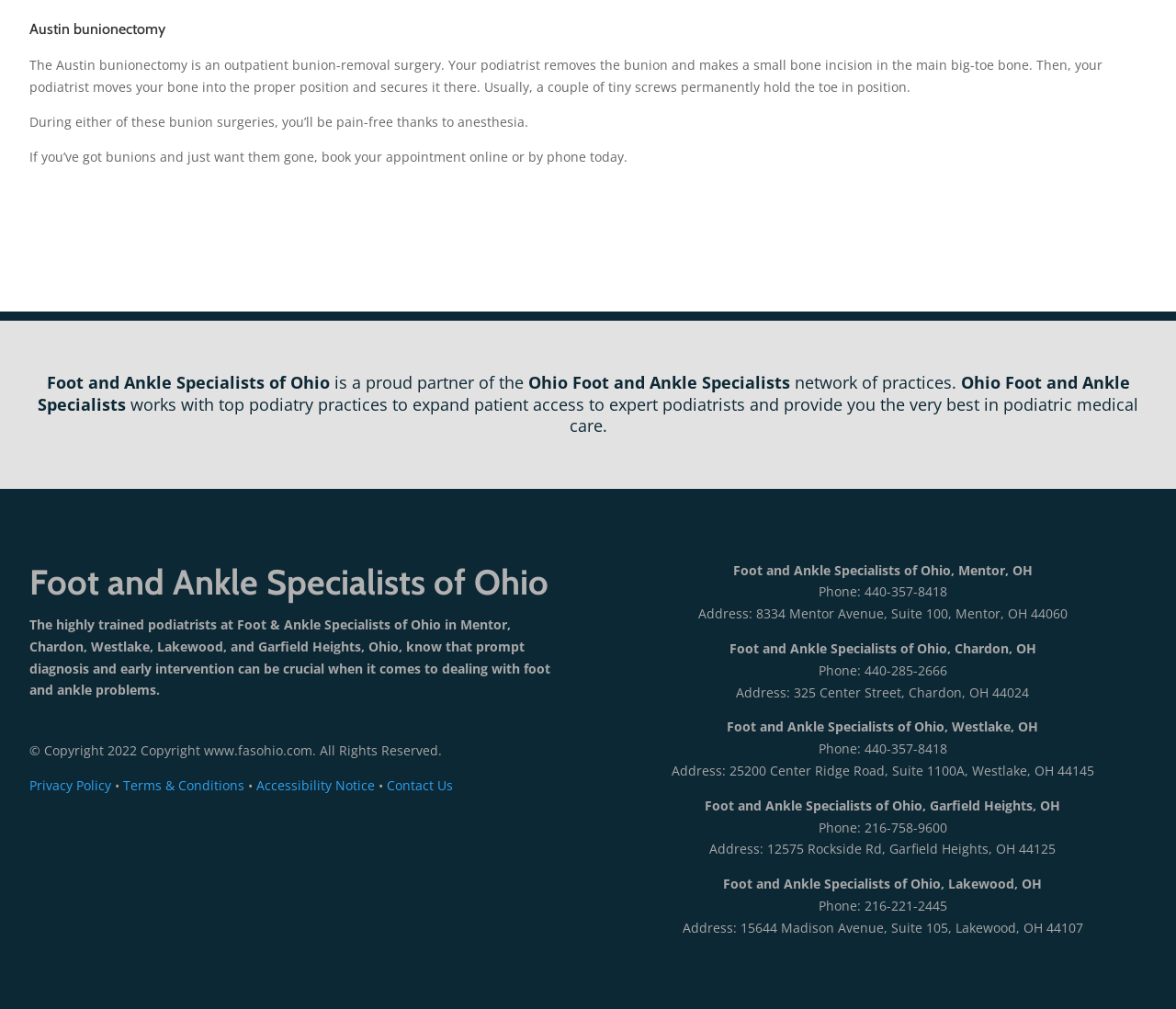Using the information shown in the image, answer the question with as much detail as possible: How many locations does Foot and Ankle Specialists of Ohio have?

I found the answer by counting the number of times the practice's name appears with a different location, specifically Mentor, Chardon, Westlake, Lakewood, and Garfield Heights.